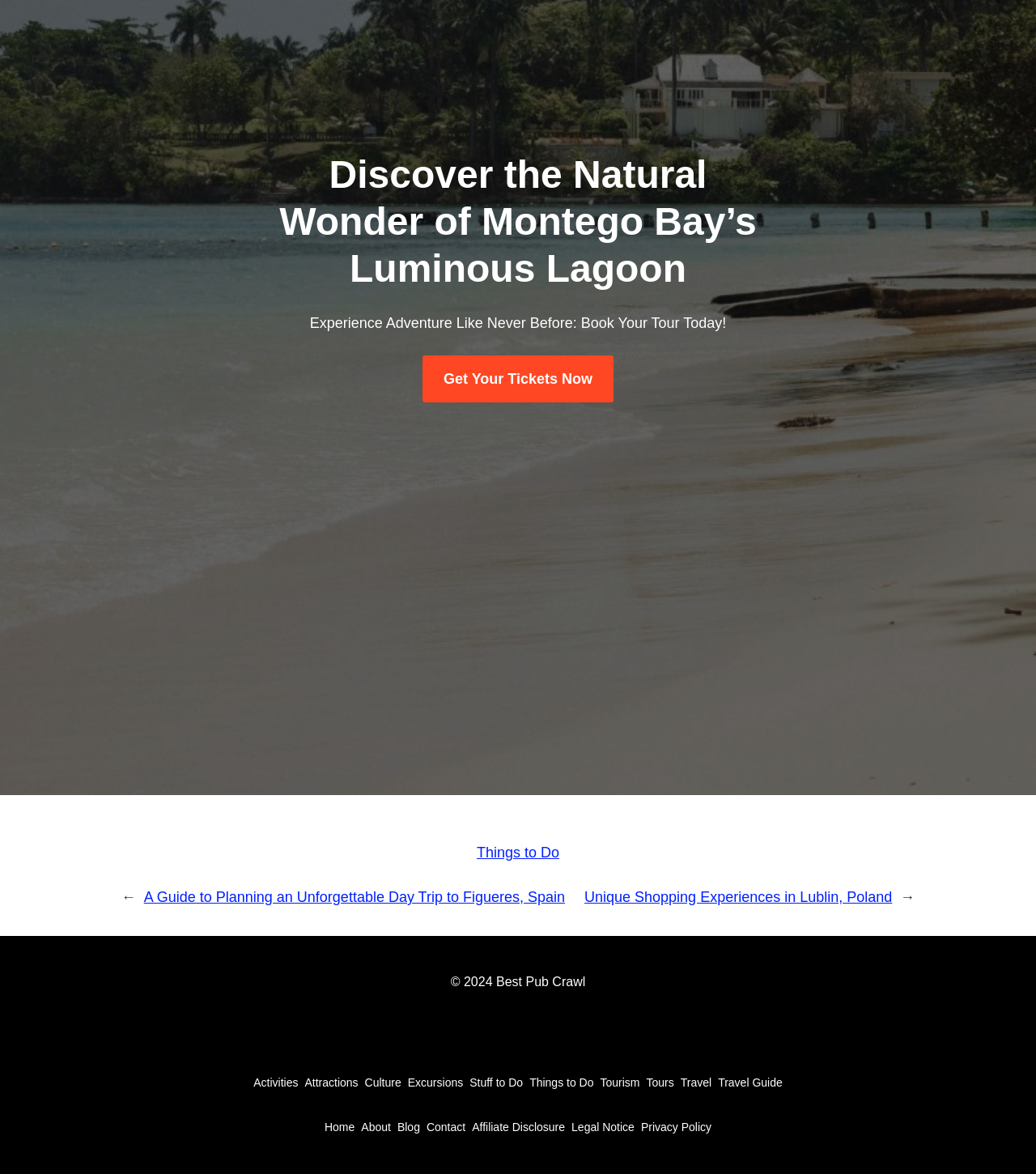What categories of activities are available on this website?
Provide a detailed and extensive answer to the question.

The footer navigation section contains links to various categories such as 'Activities', 'Attractions', 'Culture', 'Excursions', and more, which suggests that the website provides information about different types of activities and attractions.